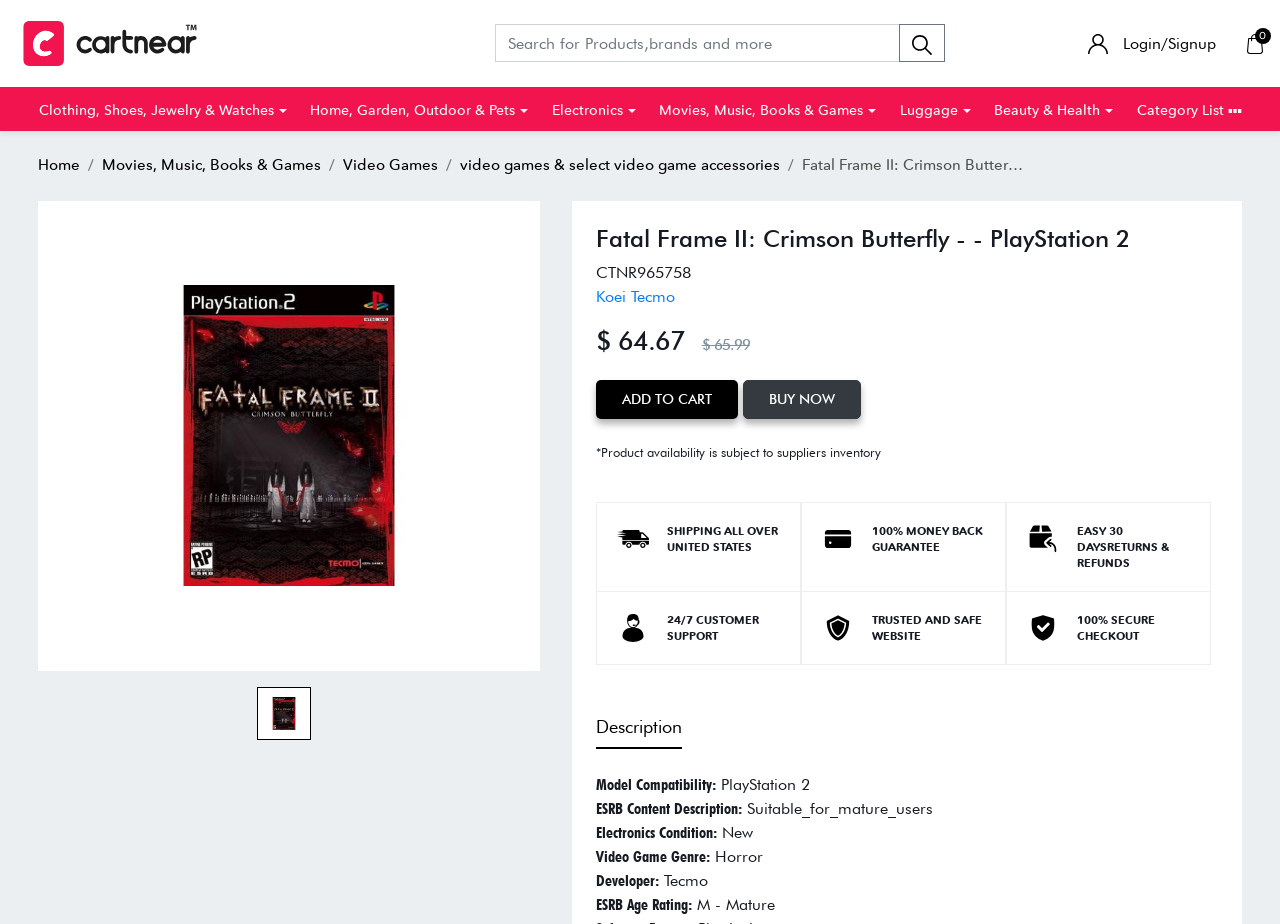Please determine the bounding box coordinates of the element to click in order to execute the following instruction: "Add to cart". The coordinates should be four float numbers between 0 and 1, specified as [left, top, right, bottom].

[0.465, 0.412, 0.576, 0.454]